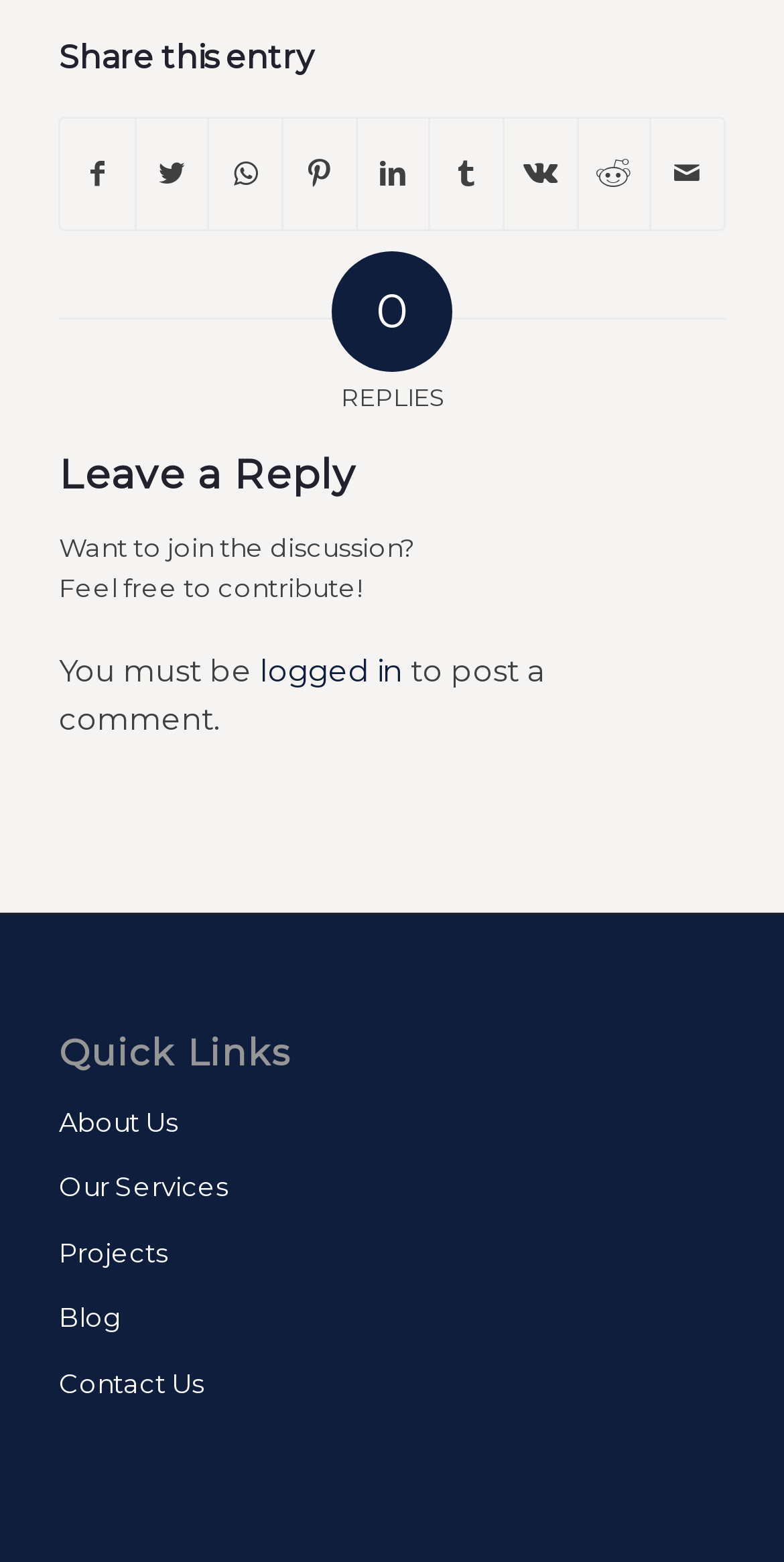Locate the bounding box coordinates of the clickable element to fulfill the following instruction: "Go to About Us". Provide the coordinates as four float numbers between 0 and 1 in the format [left, top, right, bottom].

[0.075, 0.699, 0.925, 0.741]